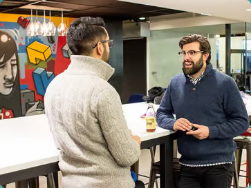Create an extensive and detailed description of the image.

In a modern office setting, two professionals engage in a conversation near a stylish bar-style table. One is clad in a cozy gray sweater, while the other sports a navy blue sweater over a collared shirt. The backdrop features vibrant artwork, adding a creative touch to the workspace, and warm pendant lights illuminate the area. This environment reflects a collaborative atmosphere, embodying contemporary workplace culture where dialogue and connection are fostered among colleagues.